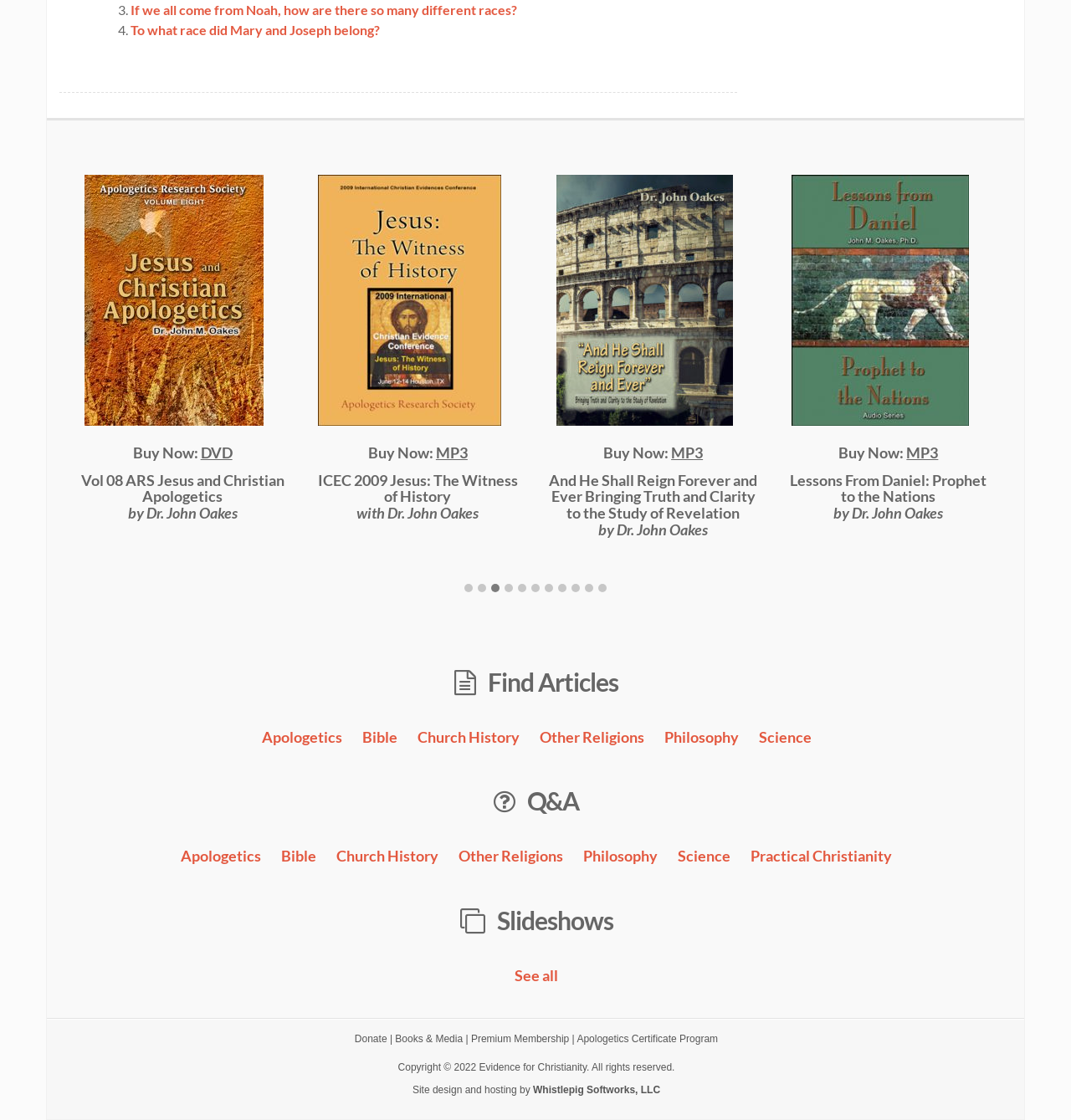Find the bounding box coordinates for the area you need to click to carry out the instruction: "View 'Evidence for Christianity'". The coordinates should be four float numbers between 0 and 1, indicated as [left, top, right, bottom].

[0.447, 0.948, 0.548, 0.958]